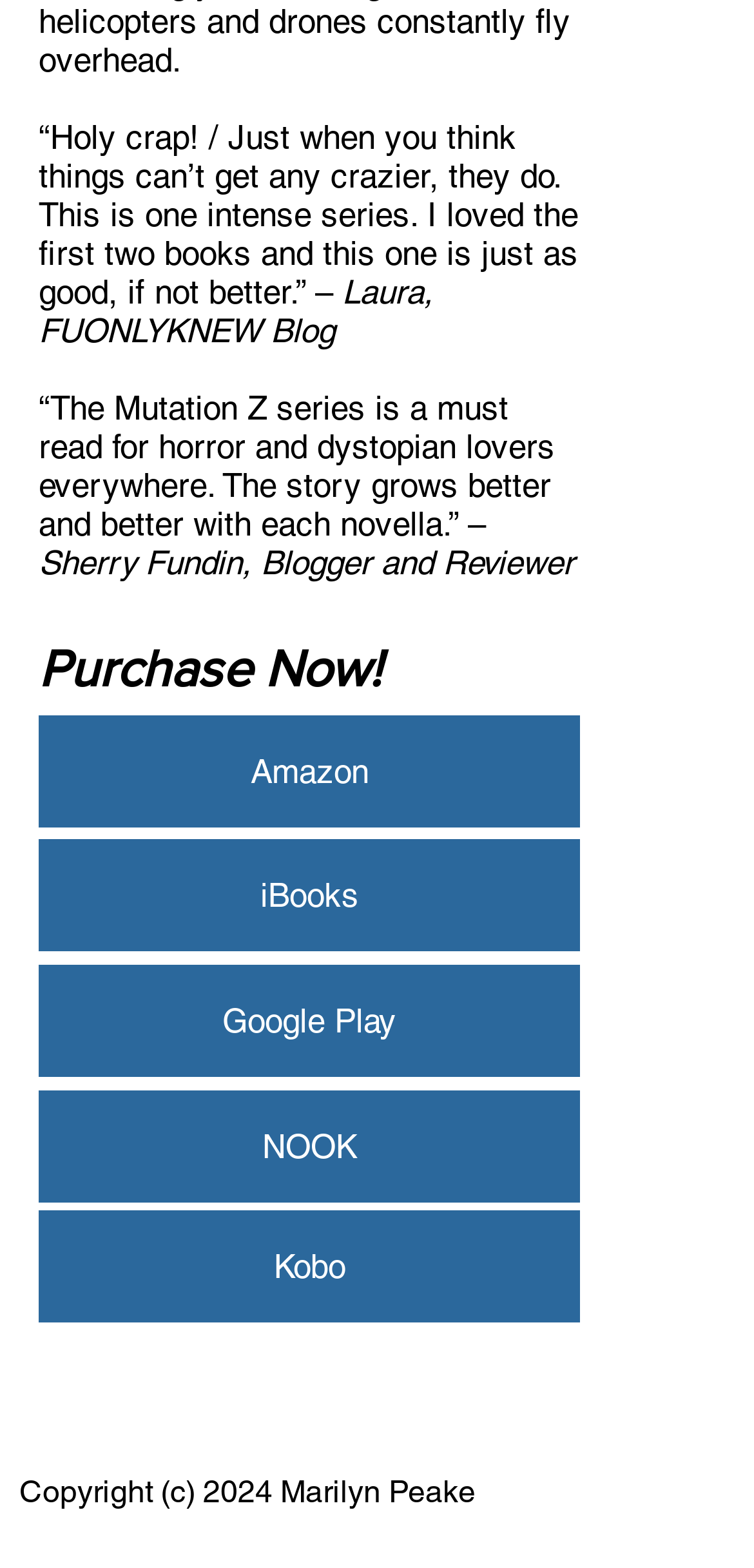Please answer the following question as detailed as possible based on the image: 
What is the copyright year of the website?

I found the text 'Copyright (c) 2024 Marilyn Peake' at the bottom of the webpage, which indicates the copyright year of the website.